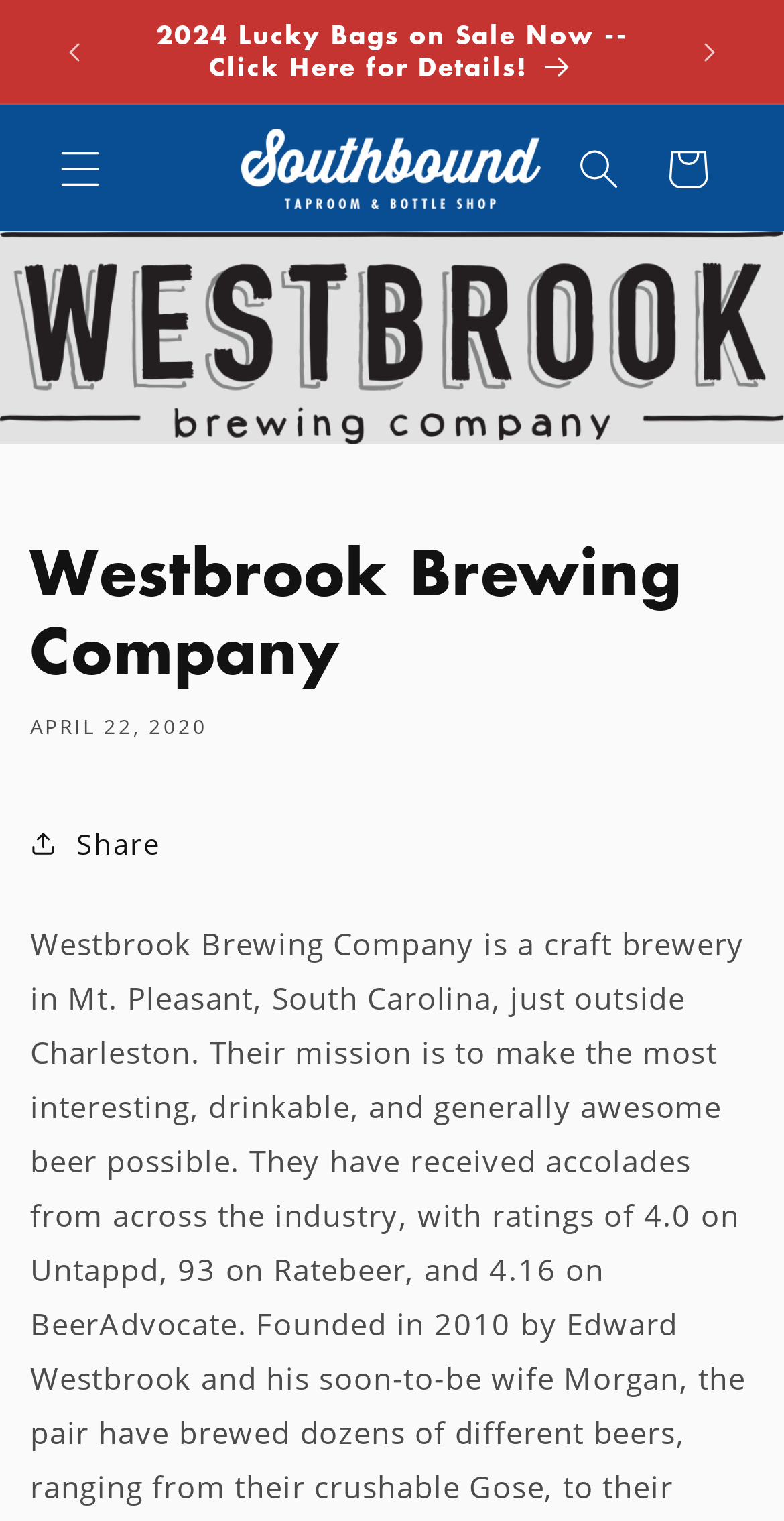Determine the bounding box coordinates of the target area to click to execute the following instruction: "Open menu."

[0.046, 0.081, 0.159, 0.14]